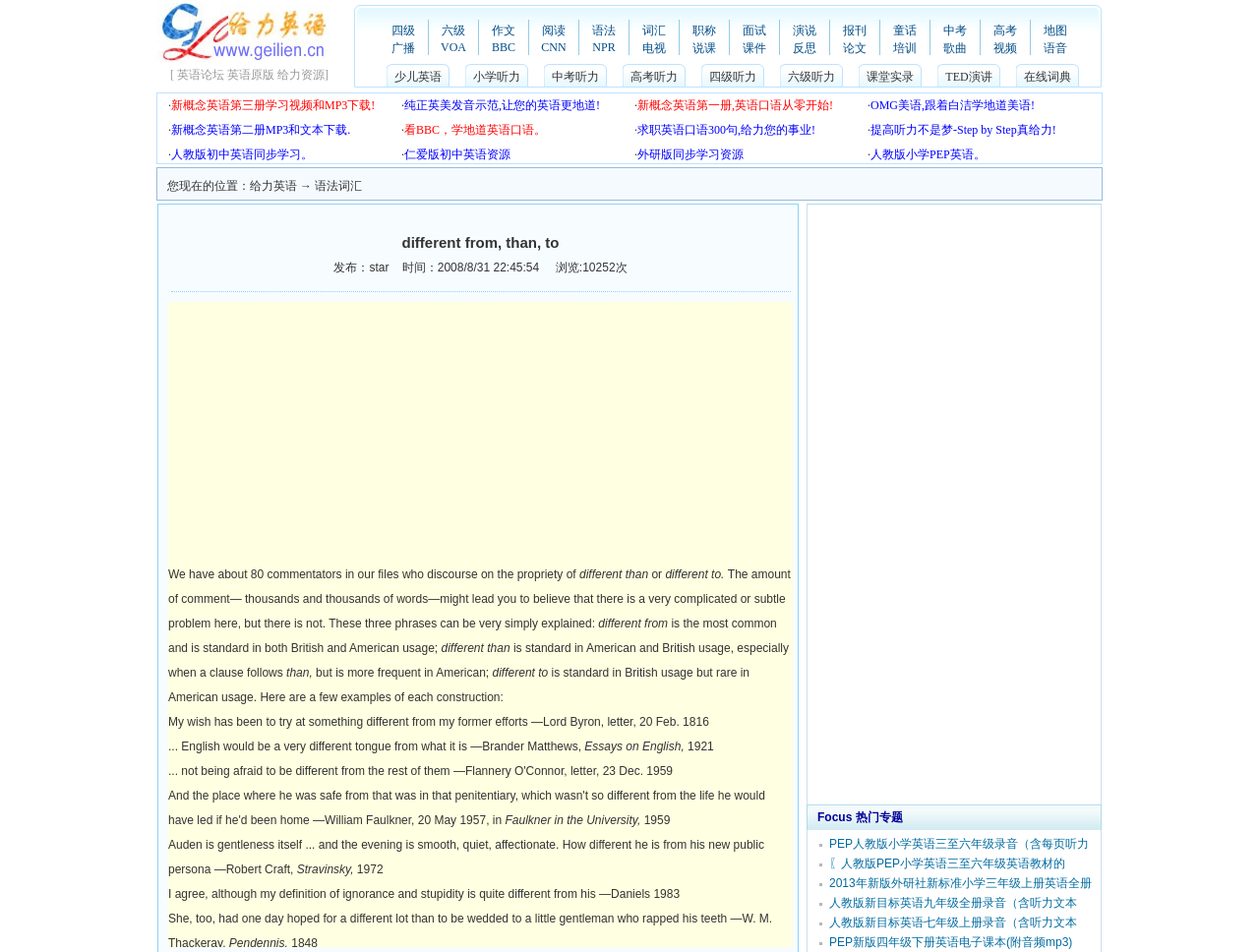What are the three phrases explained on the webpage?
Provide a fully detailed and comprehensive answer to the question.

The webpage explains the usage and differences between the three phrases 'different from', 'different than', and 'different to', providing examples and explanations for each phrase.